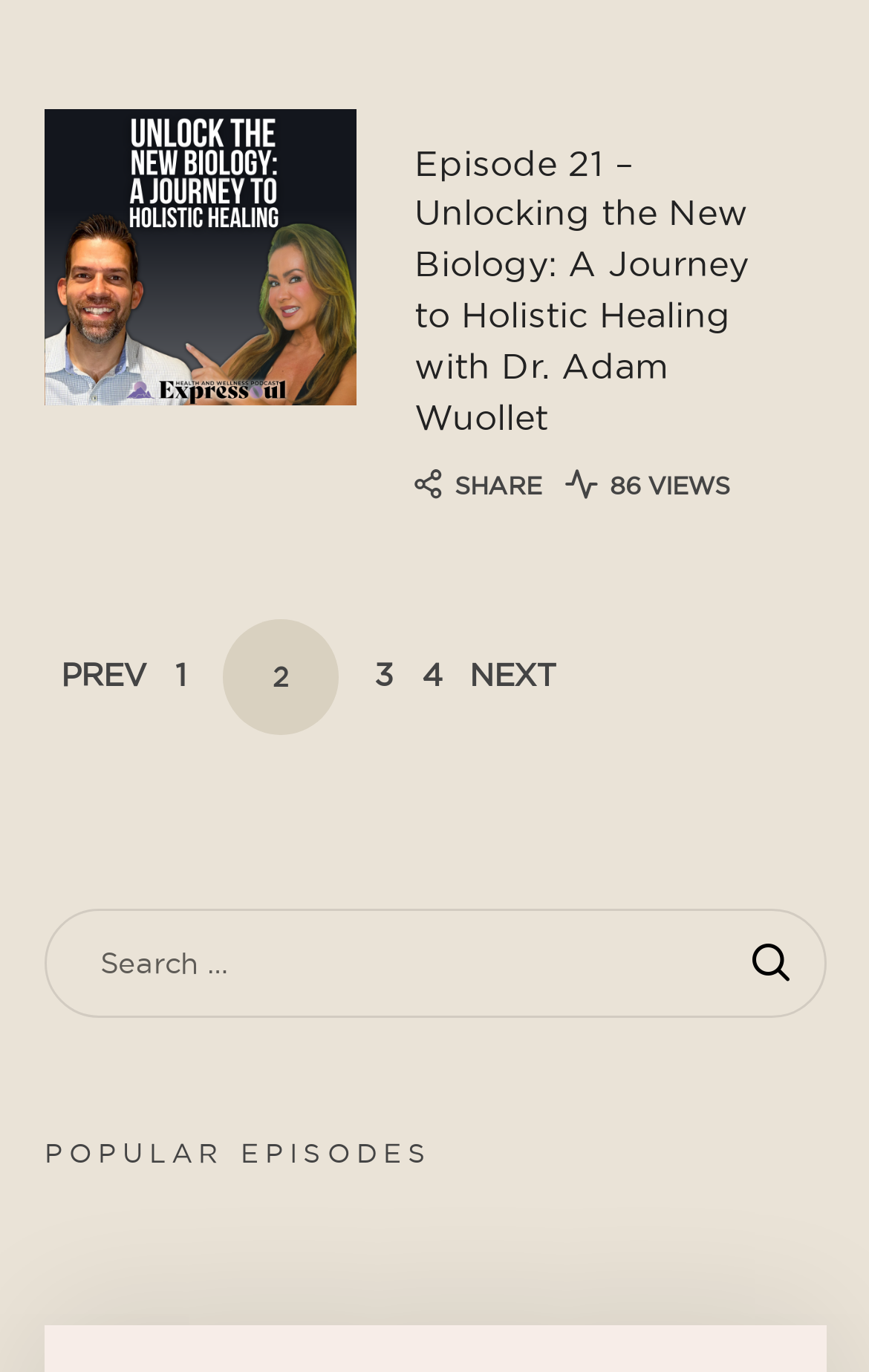Locate the bounding box coordinates of the region to be clicked to comply with the following instruction: "Go to the profile of 'Jite'". The coordinates must be four float numbers between 0 and 1, in the form [left, top, right, bottom].

None